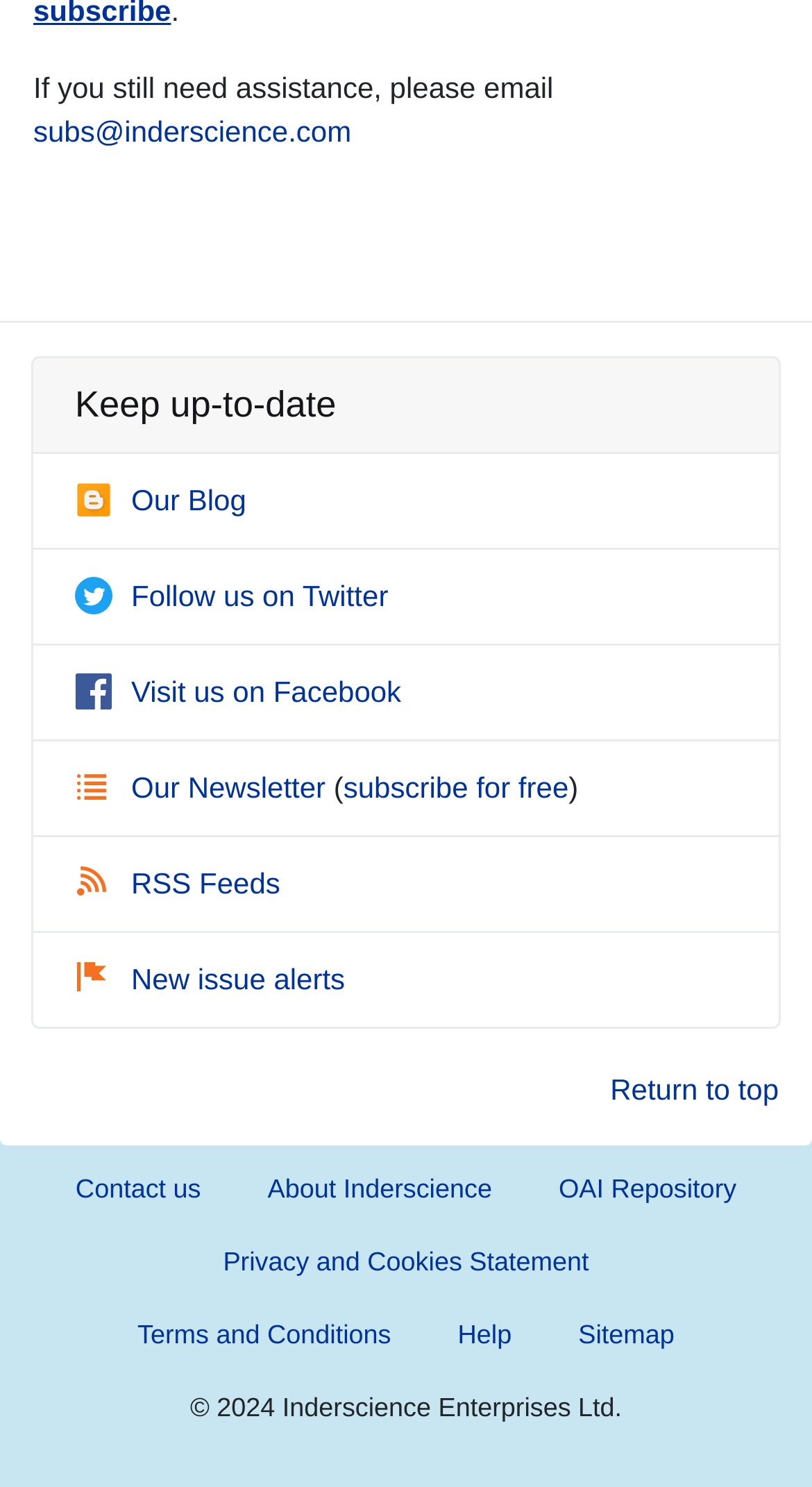Locate the bounding box coordinates of the element I should click to achieve the following instruction: "Visit the blog".

[0.092, 0.325, 0.303, 0.347]